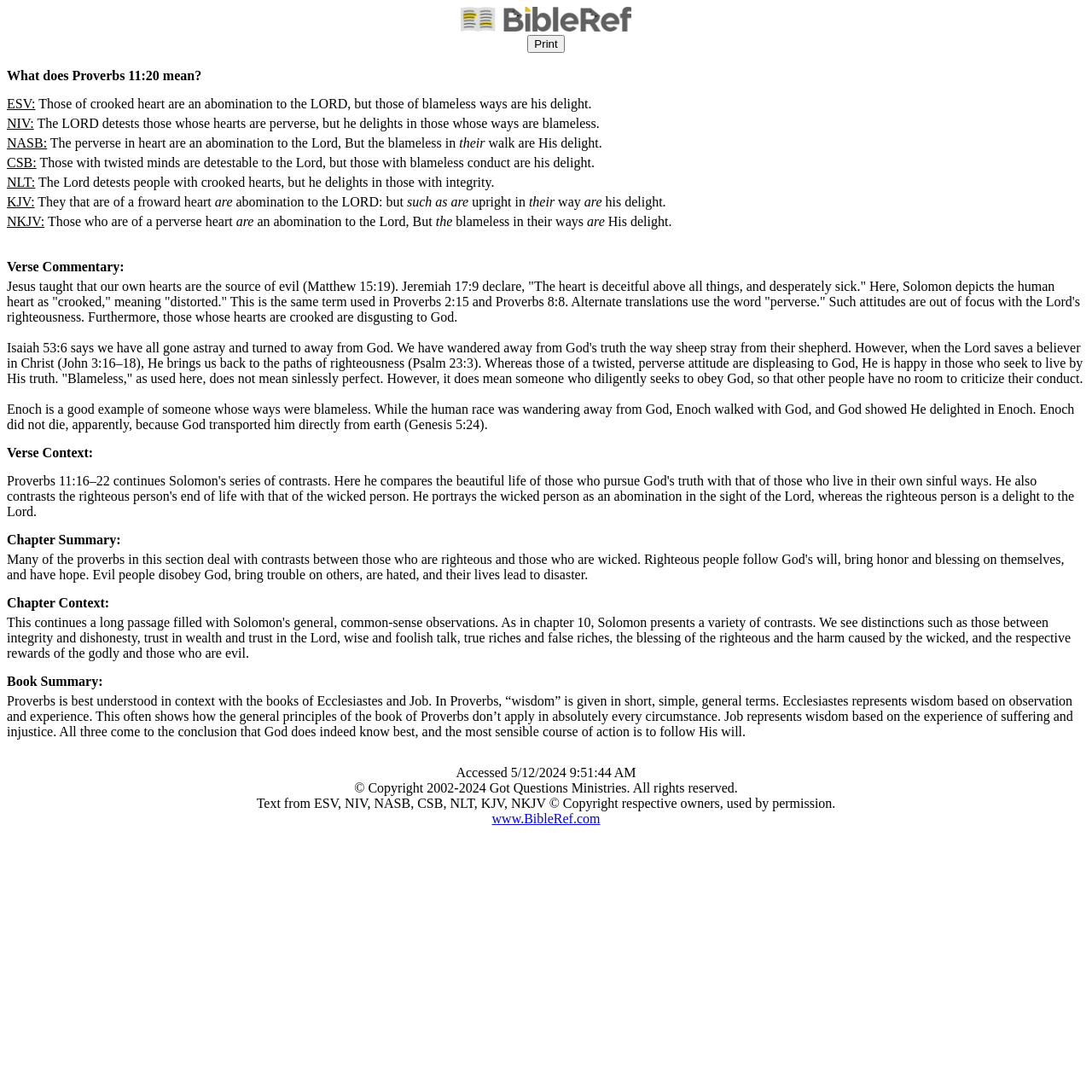Can you give a detailed response to the following question using the information from the image? What is the relationship between Proverbs, Ecclesiastes, and Job?

I read the book summary section and found that Proverbs, Ecclesiastes, and Job are related in that they represent different aspects of wisdom, with Proverbs providing general principles, Ecclesiastes representing wisdom based on observation and experience, and Job representing wisdom based on suffering and injustice.